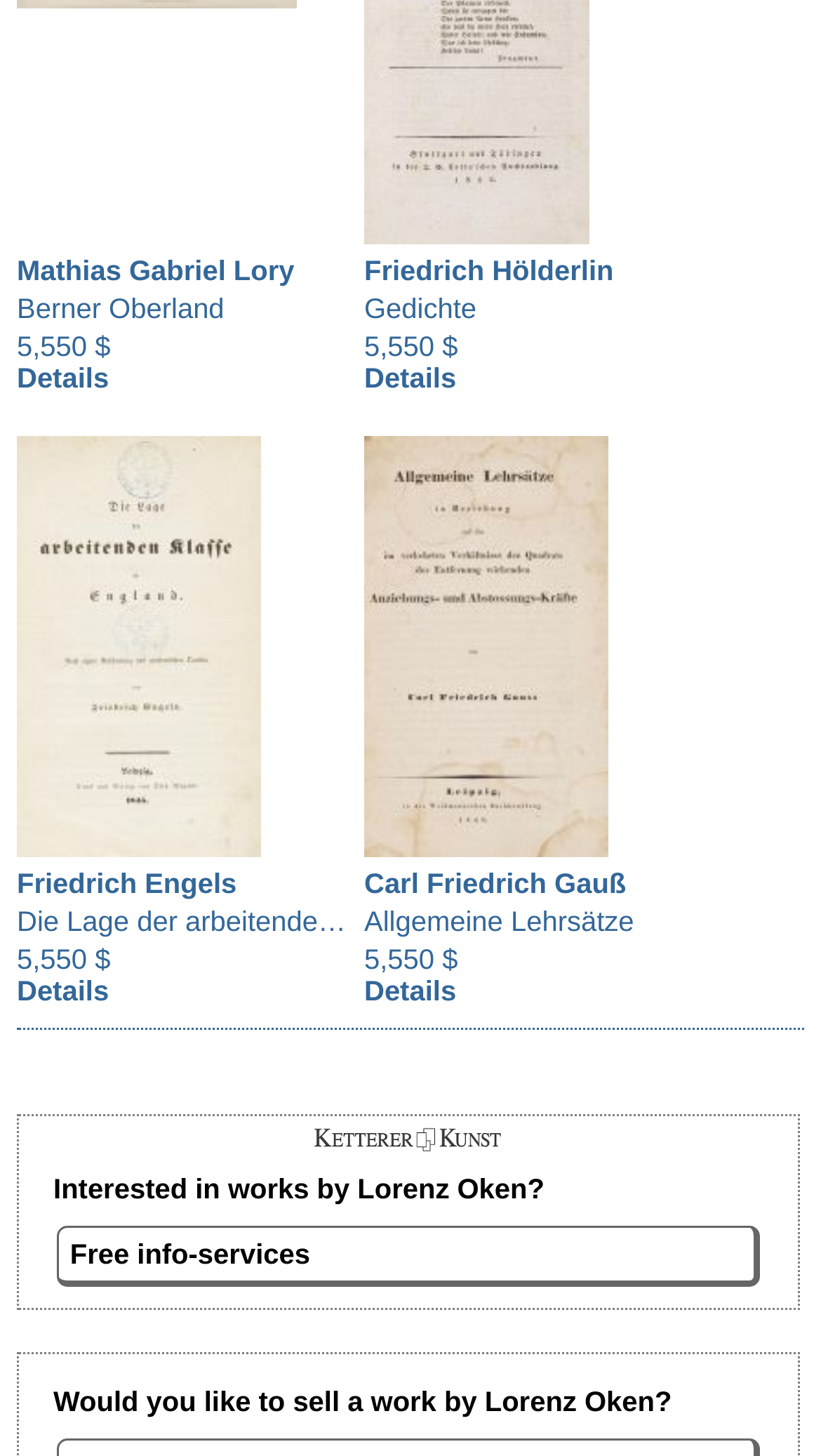Determine the bounding box coordinates in the format (top-left x, top-left y, bottom-right x, bottom-right y). Ensure all values are floating point numbers between 0 and 1. Identify the bounding box of the UI element described by: AnatolyLevenchuk

None